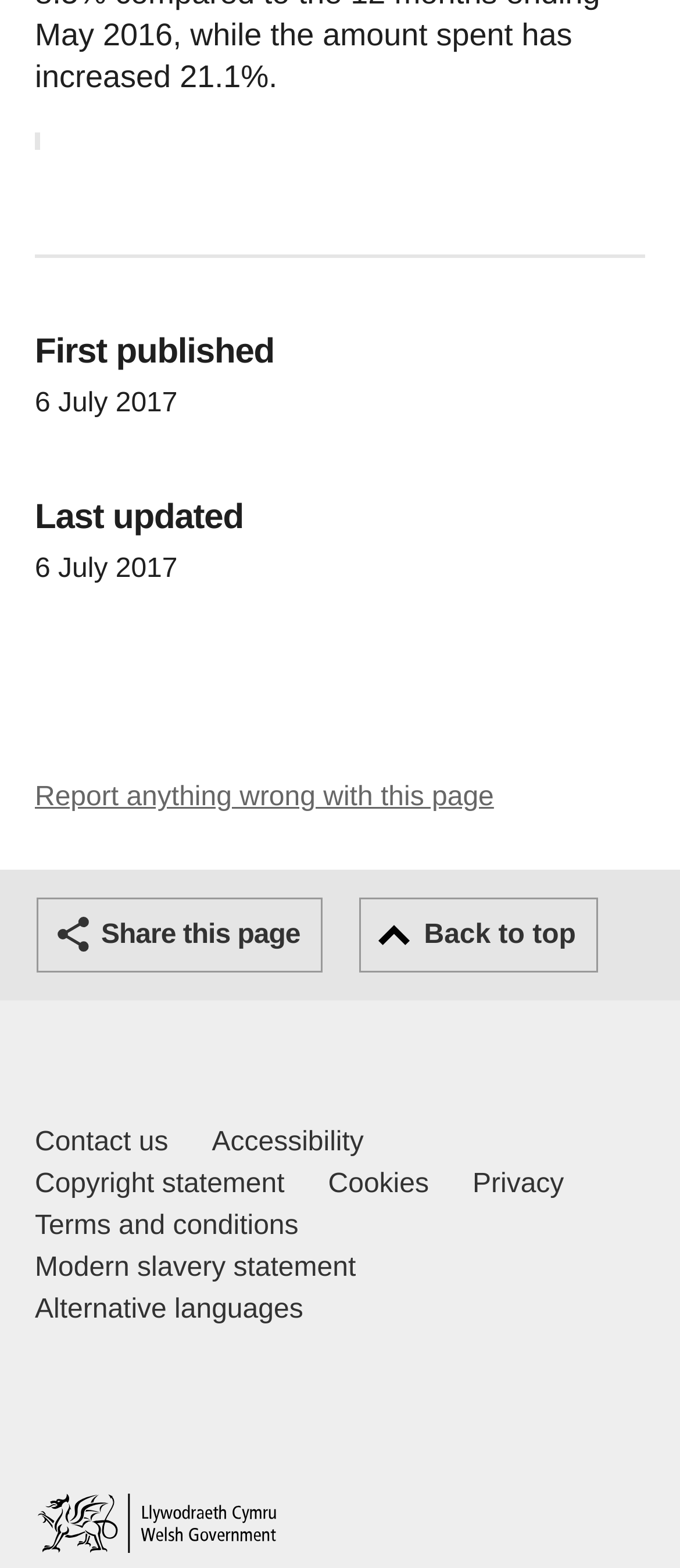Locate the bounding box coordinates of the clickable region to complete the following instruction: "Contact us."

[0.051, 0.716, 0.247, 0.742]